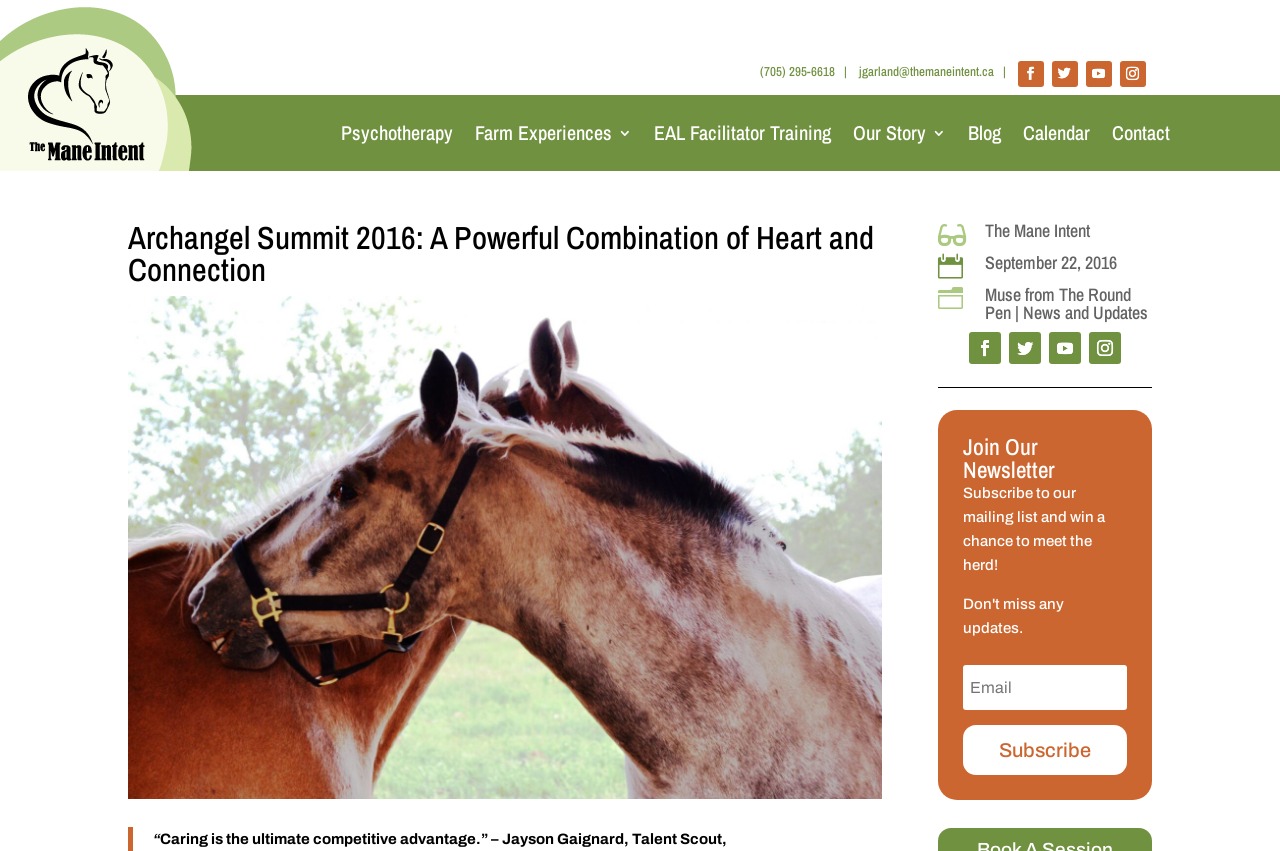Examine the image and give a thorough answer to the following question:
What is the purpose of the textbox at the bottom?

I determined the purpose of the textbox by looking at the surrounding elements and text. The heading 'Join Our Newsletter' and the text 'Subscribe to our mailing list and win a chance to meet the herd!' suggest that the textbox is for subscribing to a newsletter.